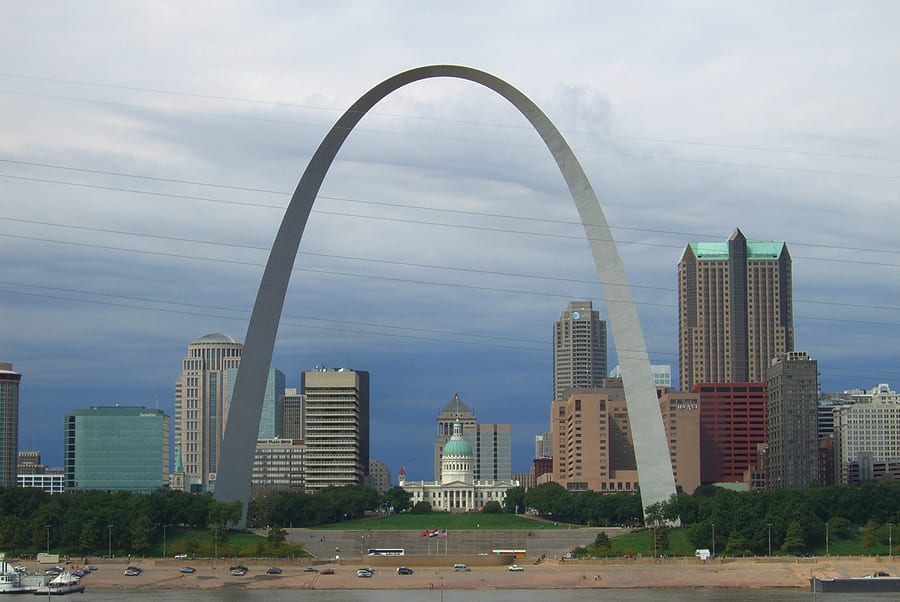Explain the image with as much detail as possible.

This stunning image captures the iconic Gateway Arch, a symbol of St. Louis, Missouri, prominently featured against a backdrop of a dynamic city skyline. The Arch, soaring gracefully, serves as a testament to human ingenuity and architectural prowess. Below it, the lush greenery contrasts with the concrete structures of downtown St. Louis. The historic courthouse, with its distinguished dome, adds a historical dimension to the scene. Soft, moody clouds hover in the sky, creating a dramatic ambiance that enhances the striking visual of this renowned landmark. This view not only highlights the architectural beauty of the Gateway Arch but also reflects the vibrant urban landscape of St. Louis.